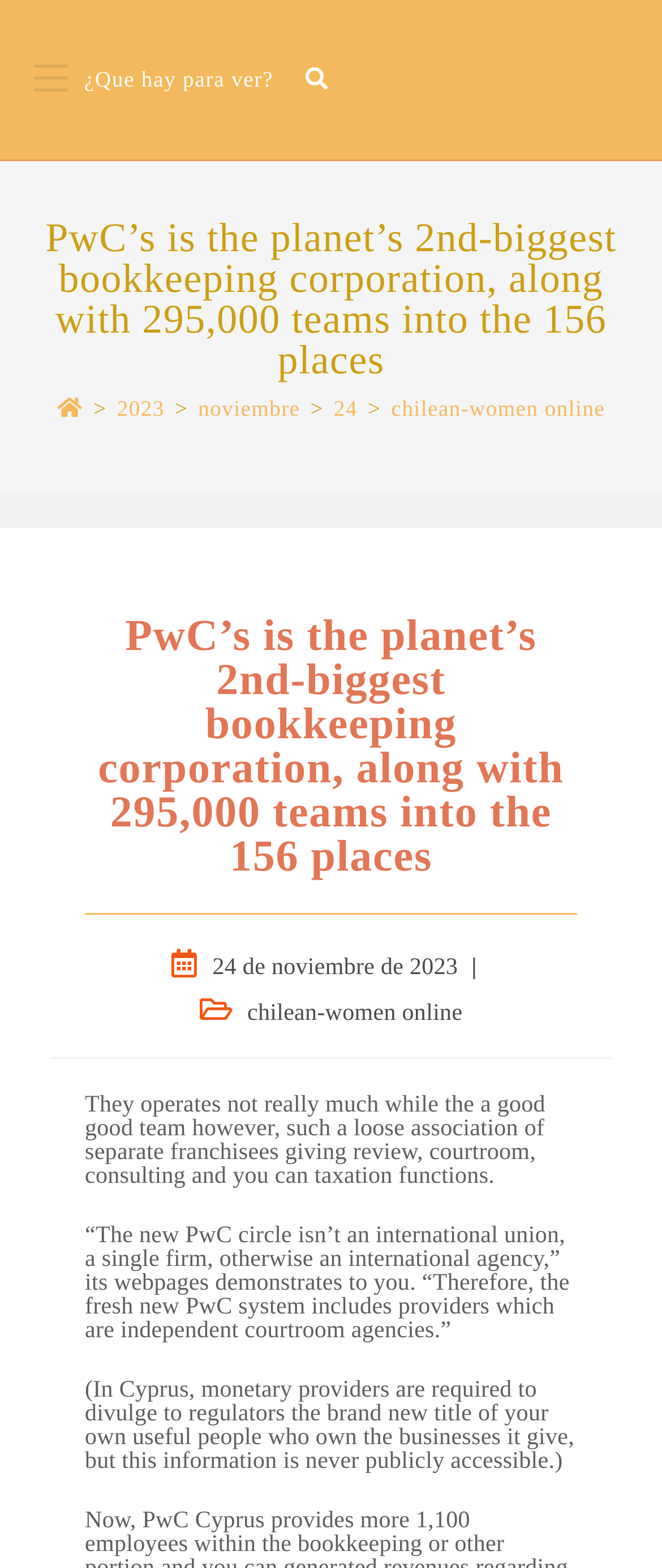Please indicate the bounding box coordinates of the element's region to be clicked to achieve the instruction: "Search for:". Provide the coordinates as four float numbers between 0 and 1, i.e., [left, top, right, bottom].

[0.423, 0.042, 0.496, 0.058]